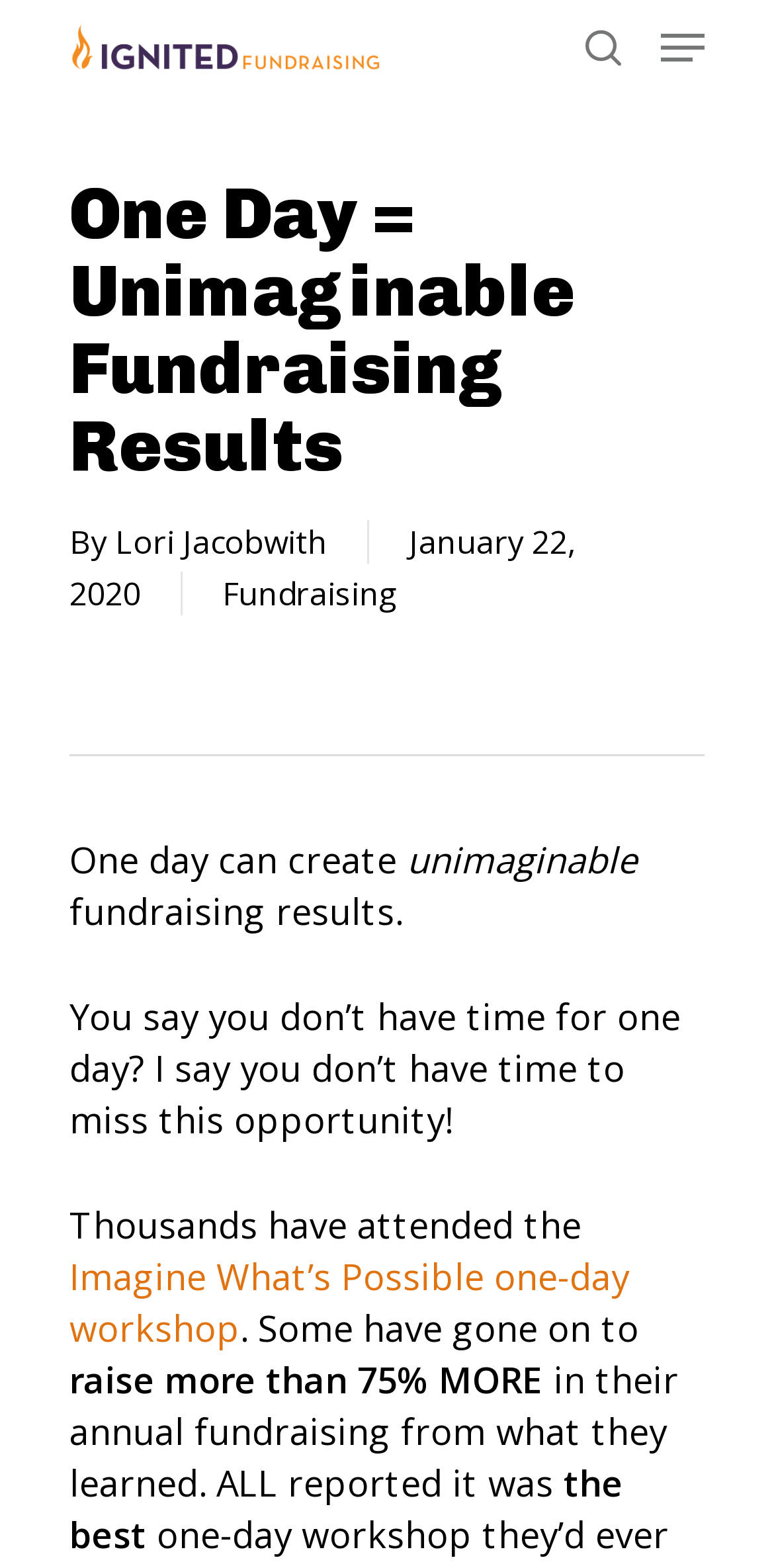Answer the question in one word or a short phrase:
What is the benefit of attending the workshop?

Raise more than 75% MORE